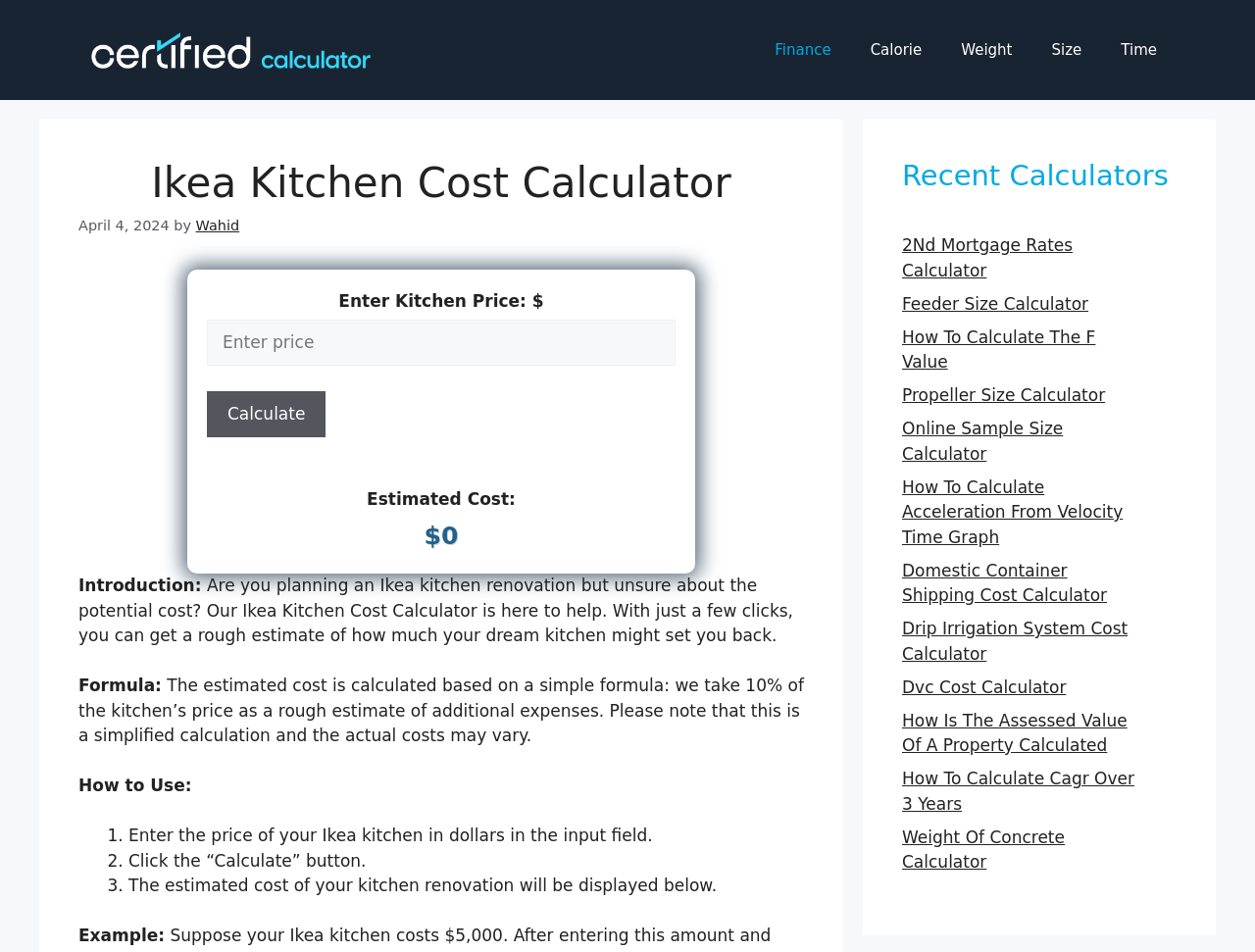Find the UI element described as: "Dvc Cost Calculator" and predict its bounding box coordinates. Ensure the coordinates are four float numbers between 0 and 1, [left, top, right, bottom].

[0.719, 0.711, 0.85, 0.732]